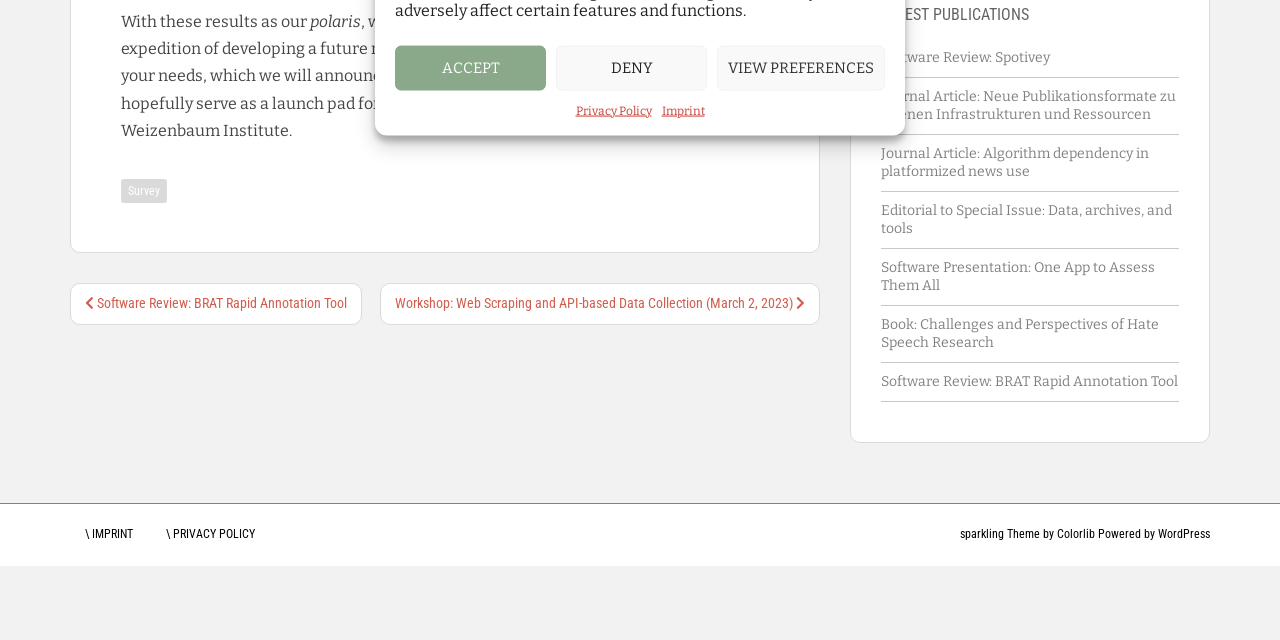Extract the bounding box coordinates of the UI element described: "\ Imprint". Provide the coordinates in the format [left, top, right, bottom] with values ranging from 0 to 1.

[0.055, 0.803, 0.116, 0.866]